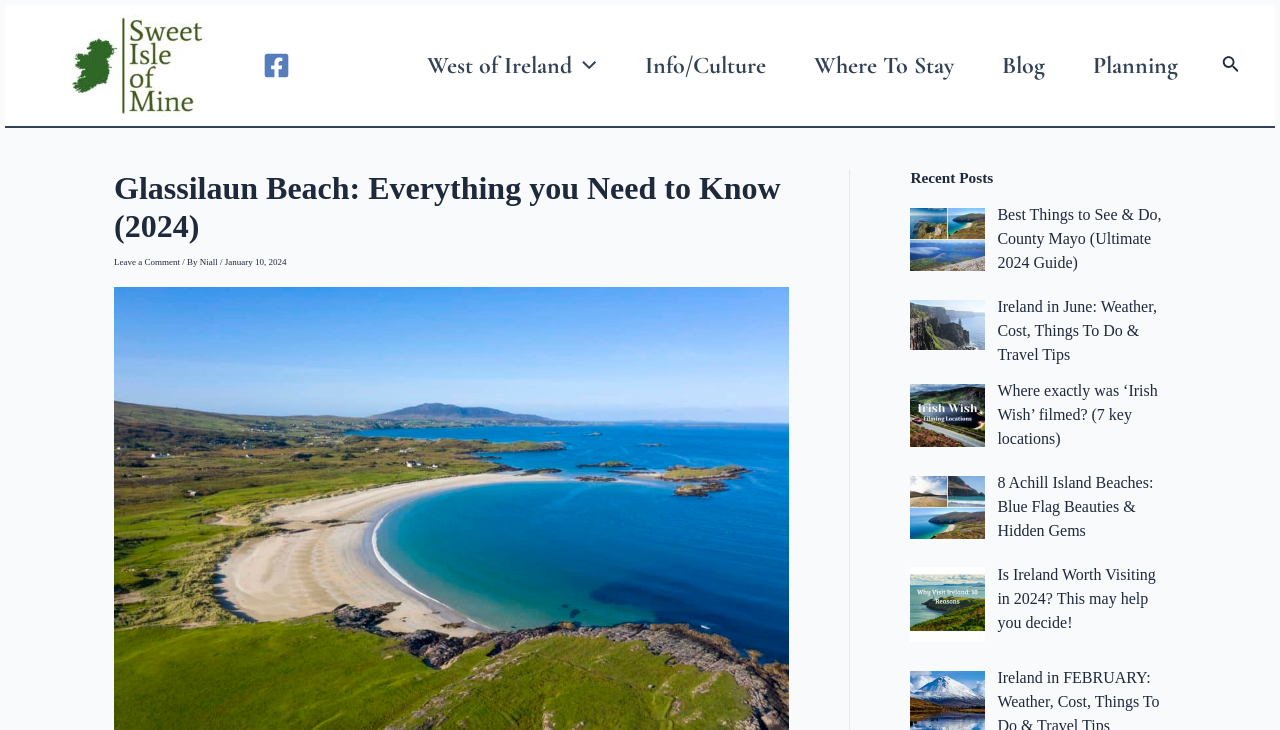From the webpage screenshot, identify the region described by alt="Sweet Isle of Mine". Provide the bounding box coordinates as (top-left x, top-left y, bottom-right x, bottom-right y), with each value being a floating point number between 0 and 1.

[0.031, 0.082, 0.183, 0.095]